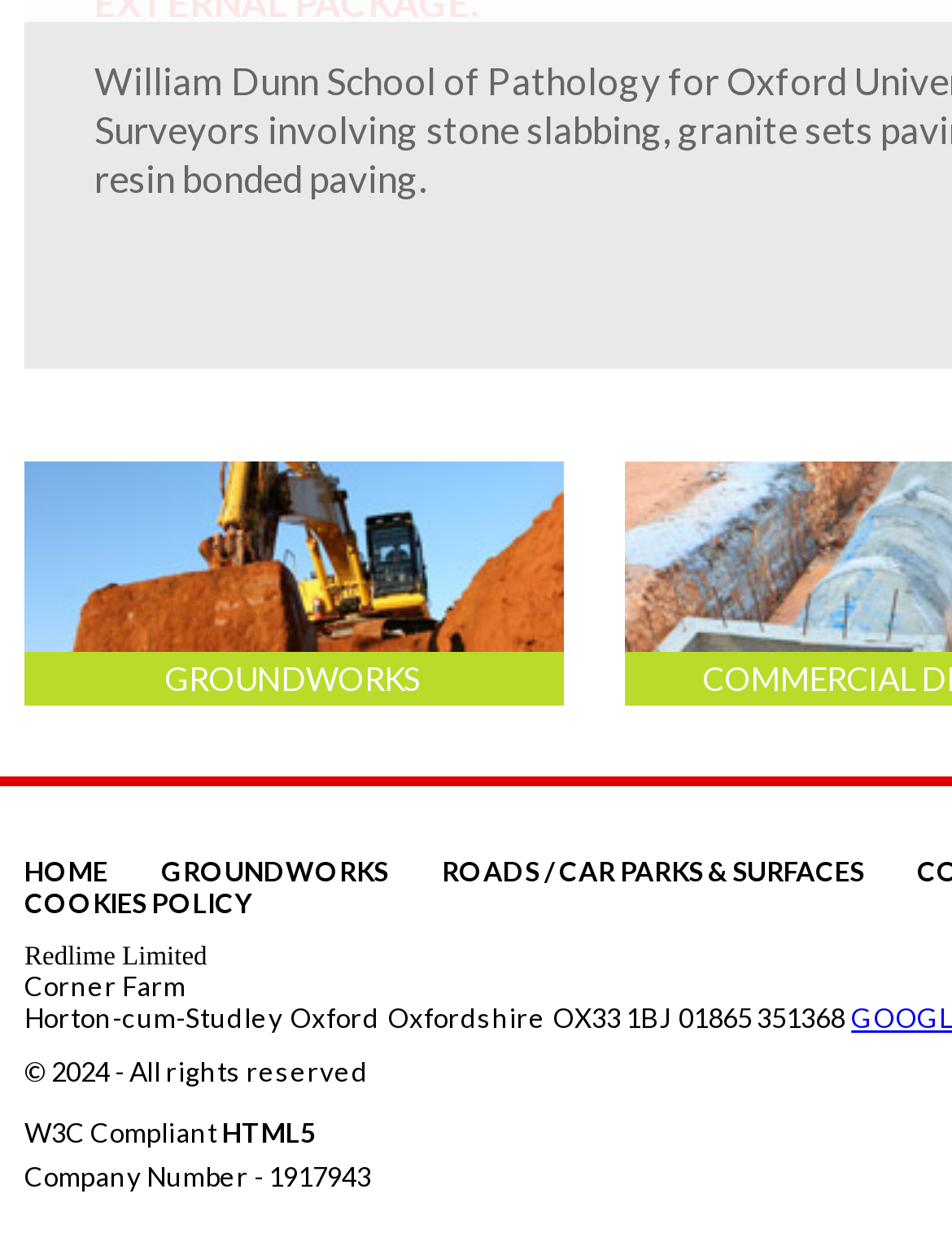What is the company name?
Can you provide a detailed and comprehensive answer to the question?

The company name can be found in the top section of the webpage, where the address and contact information are listed. The text 'Redlime Limited' is a static text element, indicating that it is the company name.